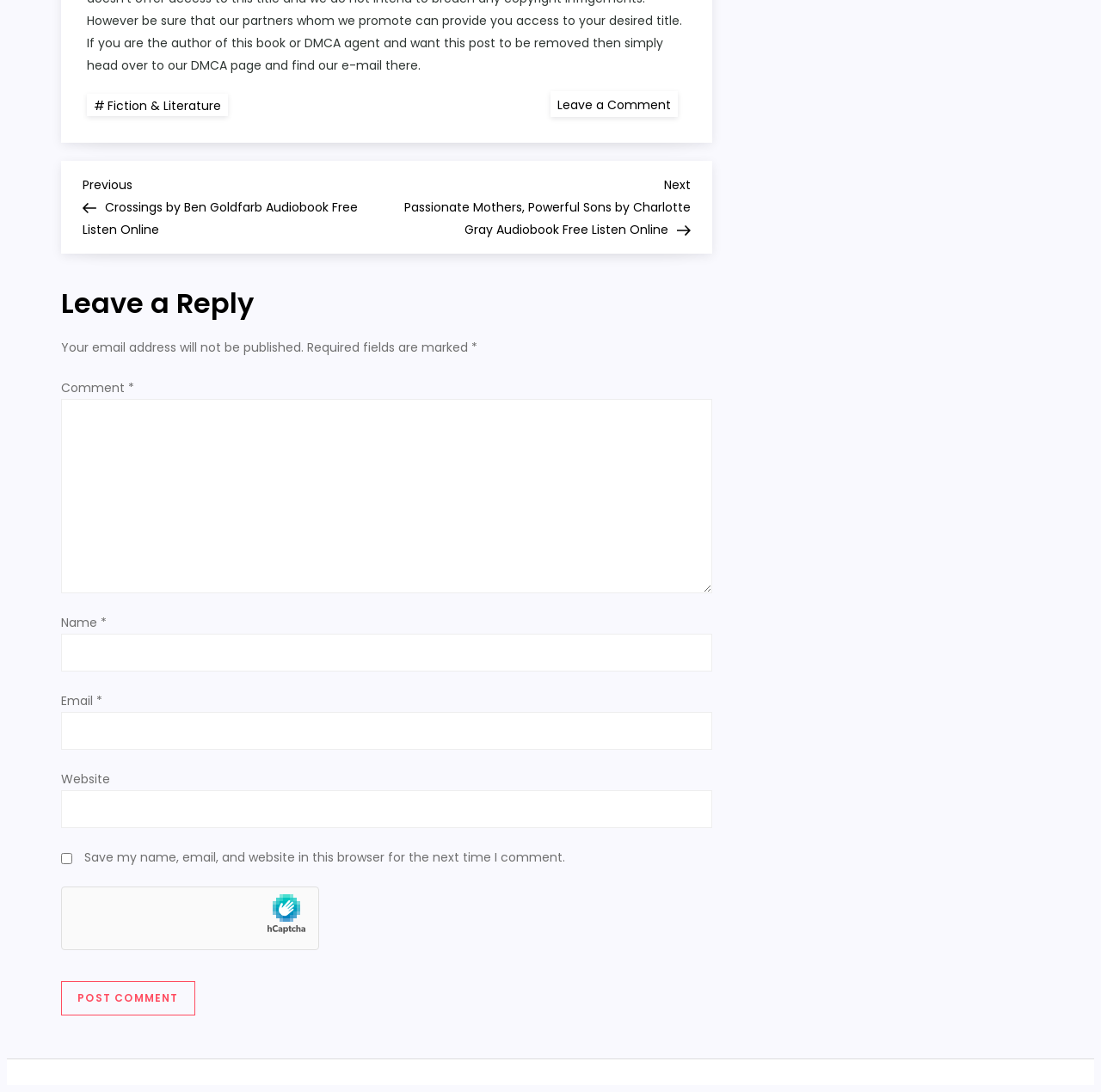Provide the bounding box coordinates of the HTML element this sentence describes: "parent_node: Name * name="author"". The bounding box coordinates consist of four float numbers between 0 and 1, i.e., [left, top, right, bottom].

[0.056, 0.581, 0.646, 0.615]